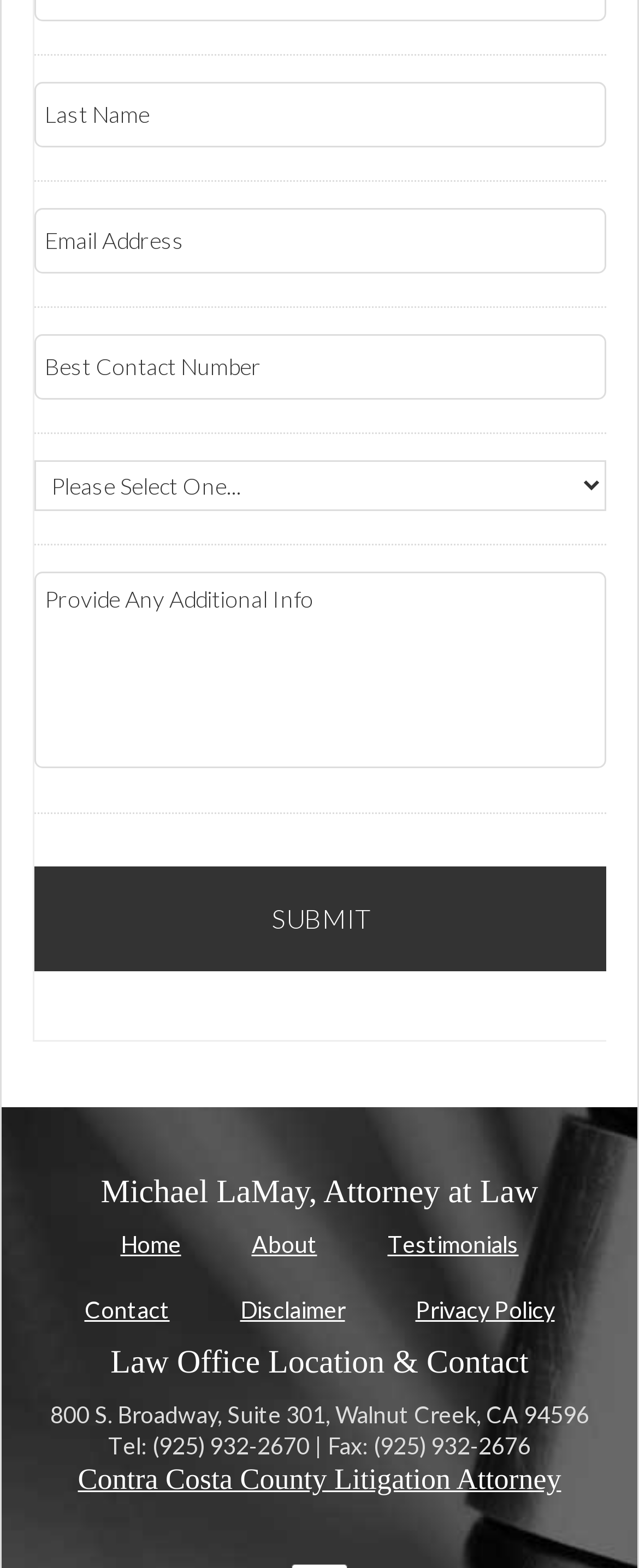Please determine the bounding box of the UI element that matches this description: name="input_3" placeholder="Email Address". The coordinates should be given as (top-left x, top-left y, bottom-right x, bottom-right y), with all values between 0 and 1.

[0.055, 0.133, 0.948, 0.175]